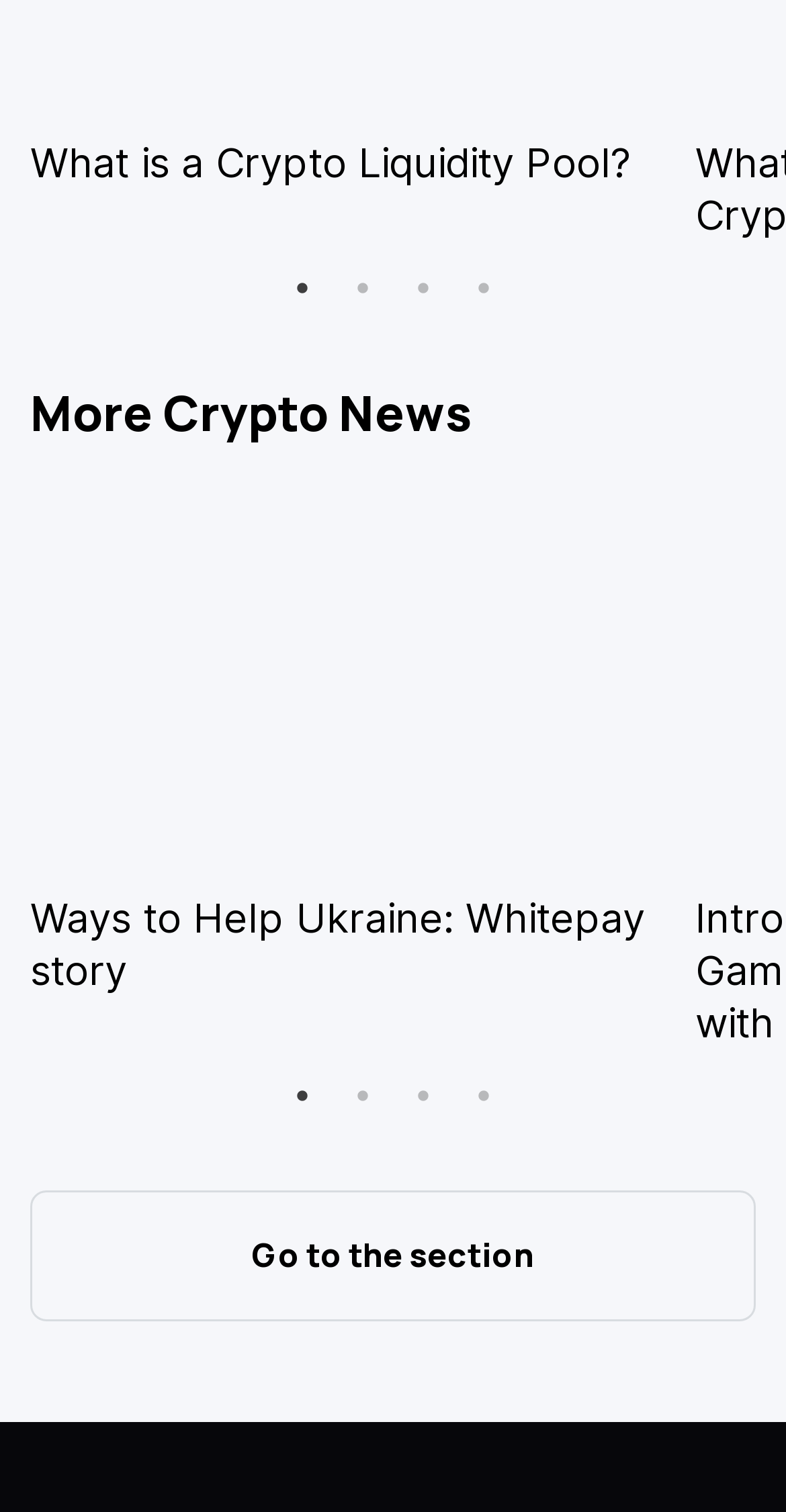What is the topic of the first tab?
Can you provide an in-depth and detailed response to the question?

The first tab is labeled '1 of 4' and its corresponding link has the text 'What is a Crypto Liquidity Pool?', so the topic of the first tab is Crypto Liquidity Pool.